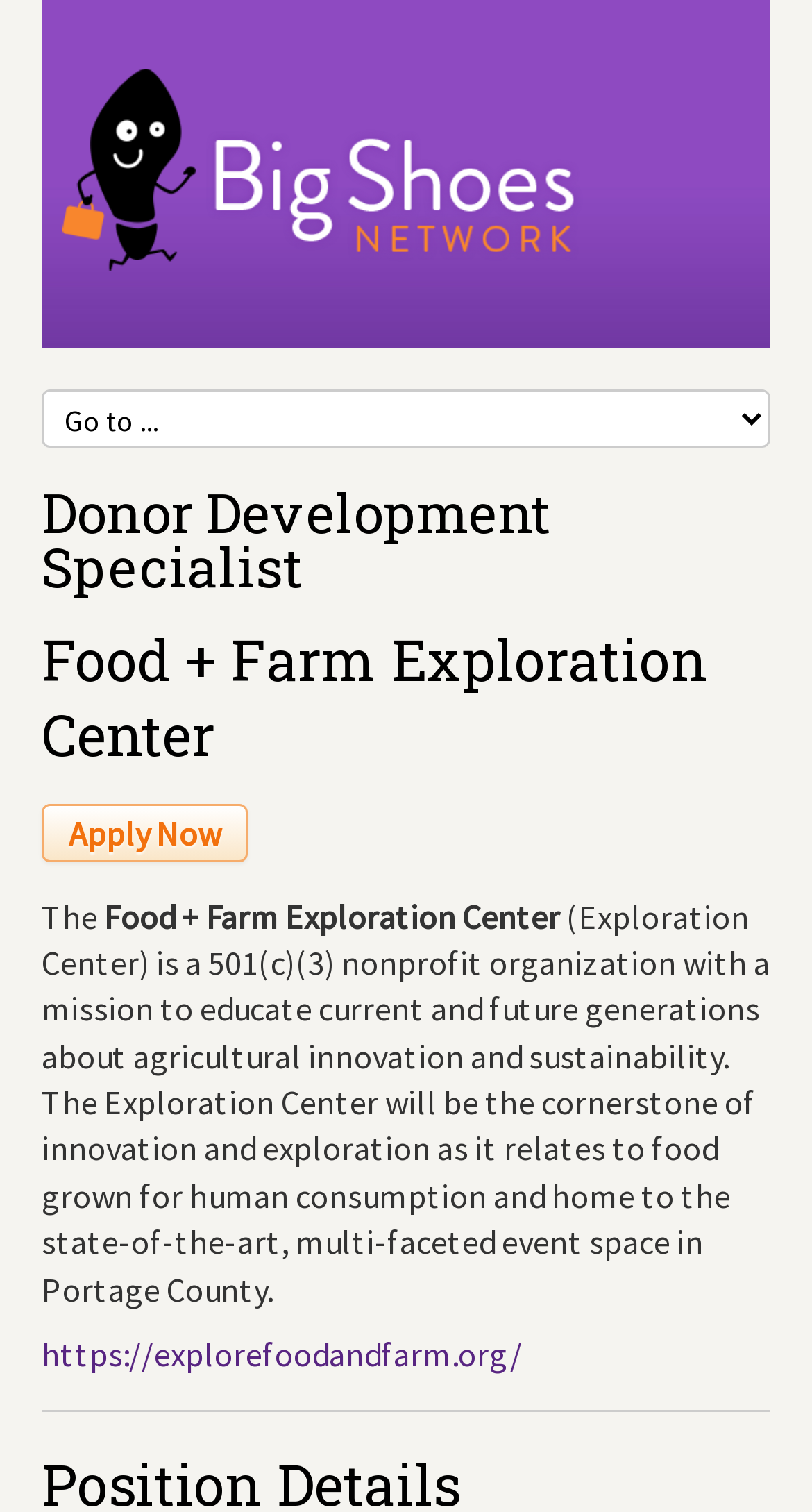Create a full and detailed caption for the entire webpage.

The webpage is about a job posting for a Donor Development Specialist at the Food + Farm Exploration Center, which is a 501(c)(3) nonprofit organization. At the top of the page, there is a header section that contains a link to the Big Shoes Network logo, which is an image. Below the header, there is a combobox that allows users to select options.

The main content of the page is divided into sections. The first section has two headings, "Donor Development Specialist" and "Food + Farm Exploration Center", which are stacked on top of each other. Below these headings, there is a prominent "Apply Now" button.

The next section provides a brief description of the Food + Farm Exploration Center, stating its mission and features, including its event space in Portage County. This text is followed by a link to the organization's website, https://explorefoodandfarm.org/. 

Throughout the page, the elements are arranged in a clean and organized manner, with clear headings and concise text. The overall layout is easy to navigate, with a clear call-to-action in the form of the "Apply Now" button.